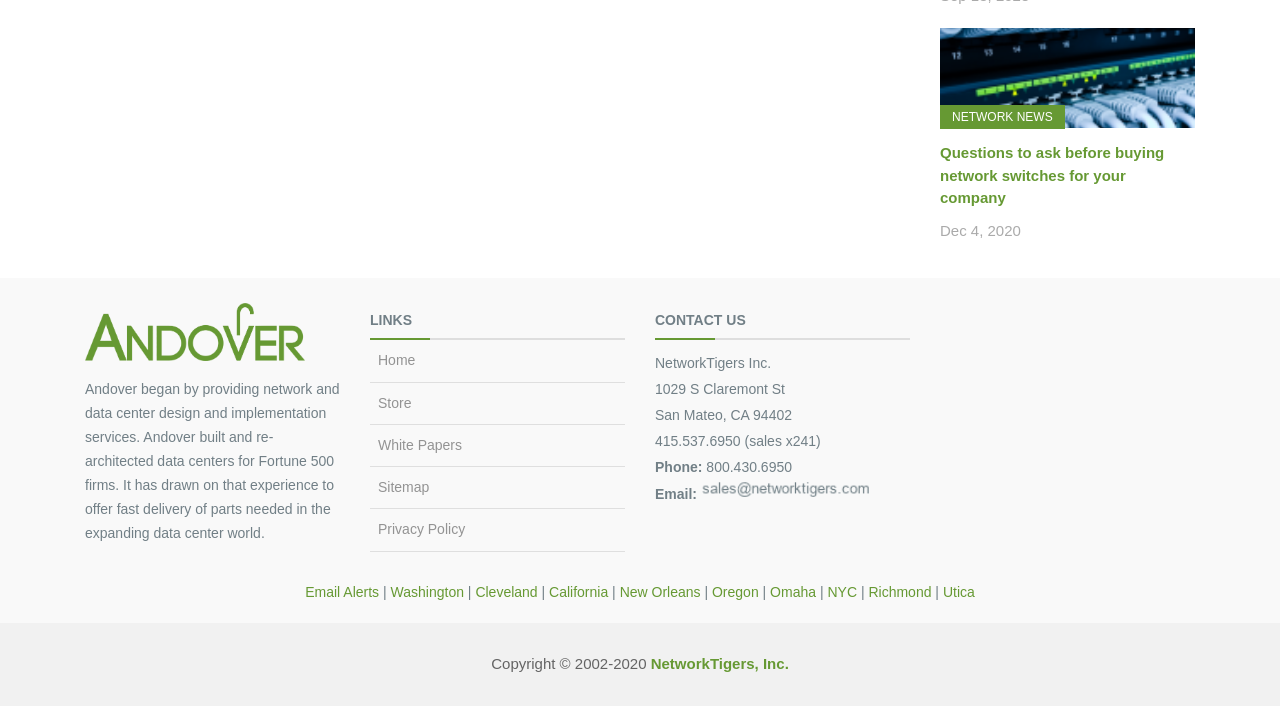Identify the bounding box coordinates of the specific part of the webpage to click to complete this instruction: "View the 'White Papers'".

[0.295, 0.619, 0.361, 0.641]